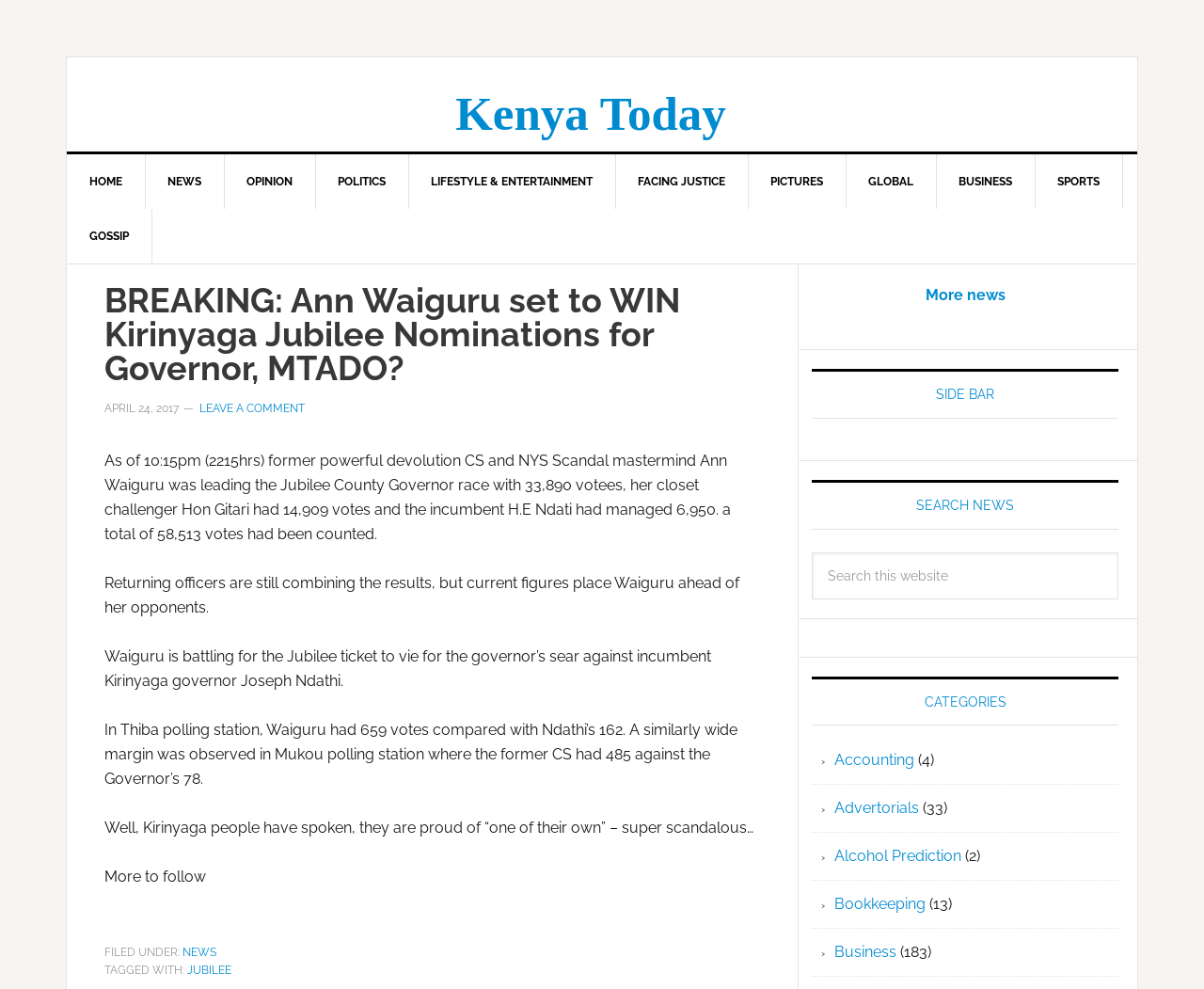How many votes did Ann Waiguru have in Thiba polling station?
Refer to the image and give a detailed answer to the question.

The answer can be found in the article content, where it is mentioned that in Thiba polling station, Waiguru had 659 votes compared with Ndathi’s 162.